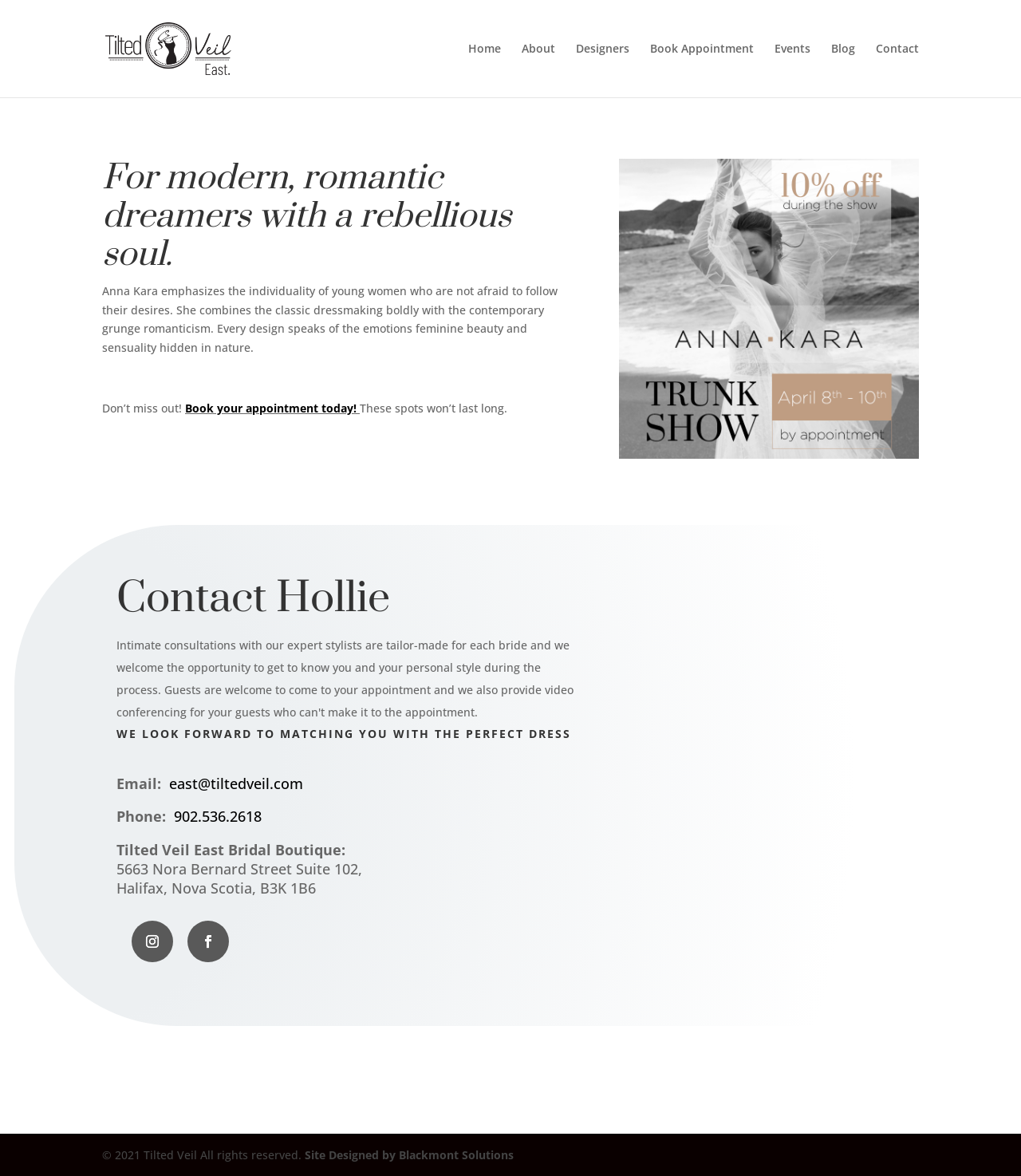Find the bounding box coordinates for the area you need to click to carry out the instruction: "Click on the 'Home' link". The coordinates should be four float numbers between 0 and 1, indicated as [left, top, right, bottom].

[0.459, 0.037, 0.491, 0.083]